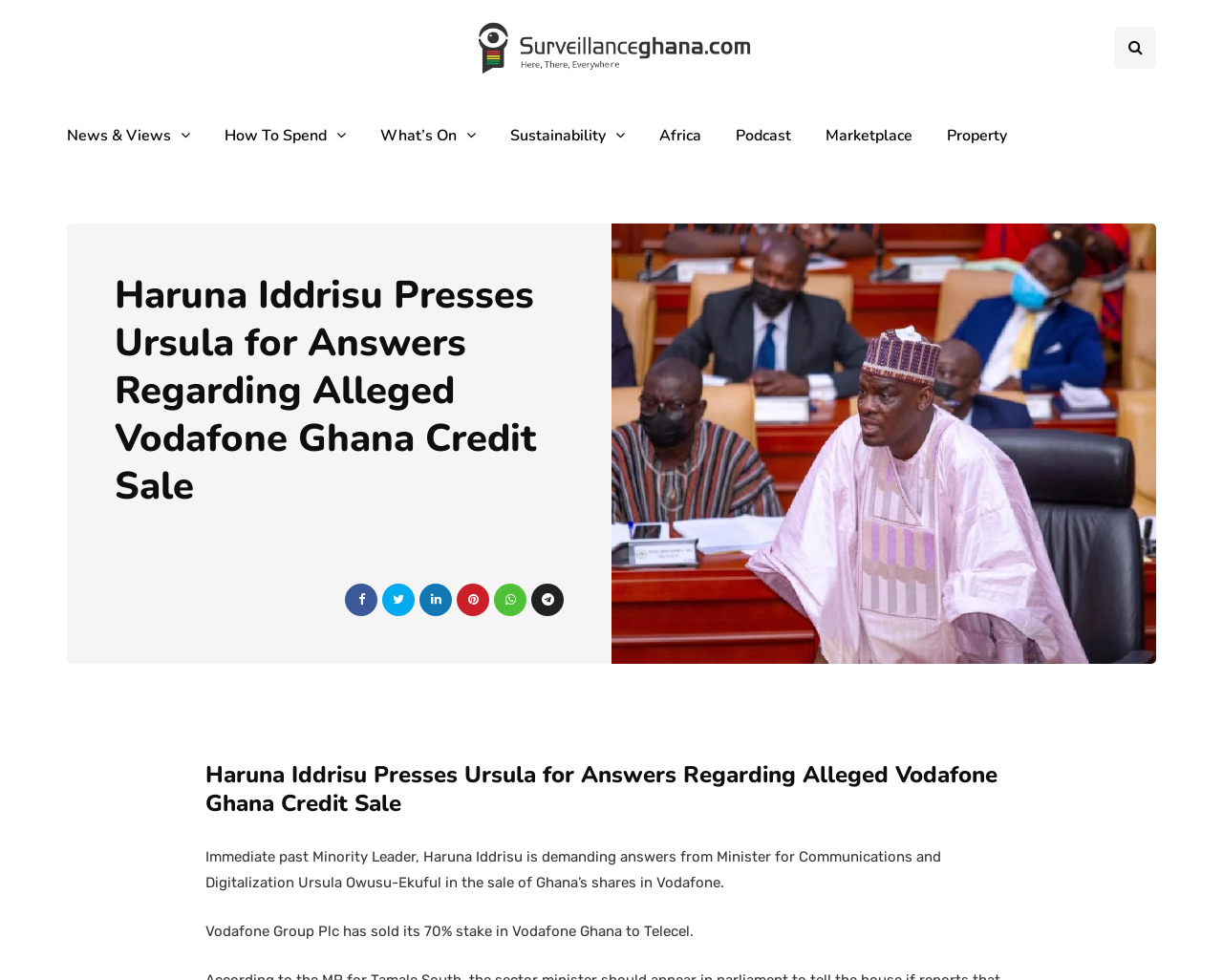Calculate the bounding box coordinates of the UI element given the description: "alt="Surveillance Ghana"".

[0.383, 0.039, 0.617, 0.056]